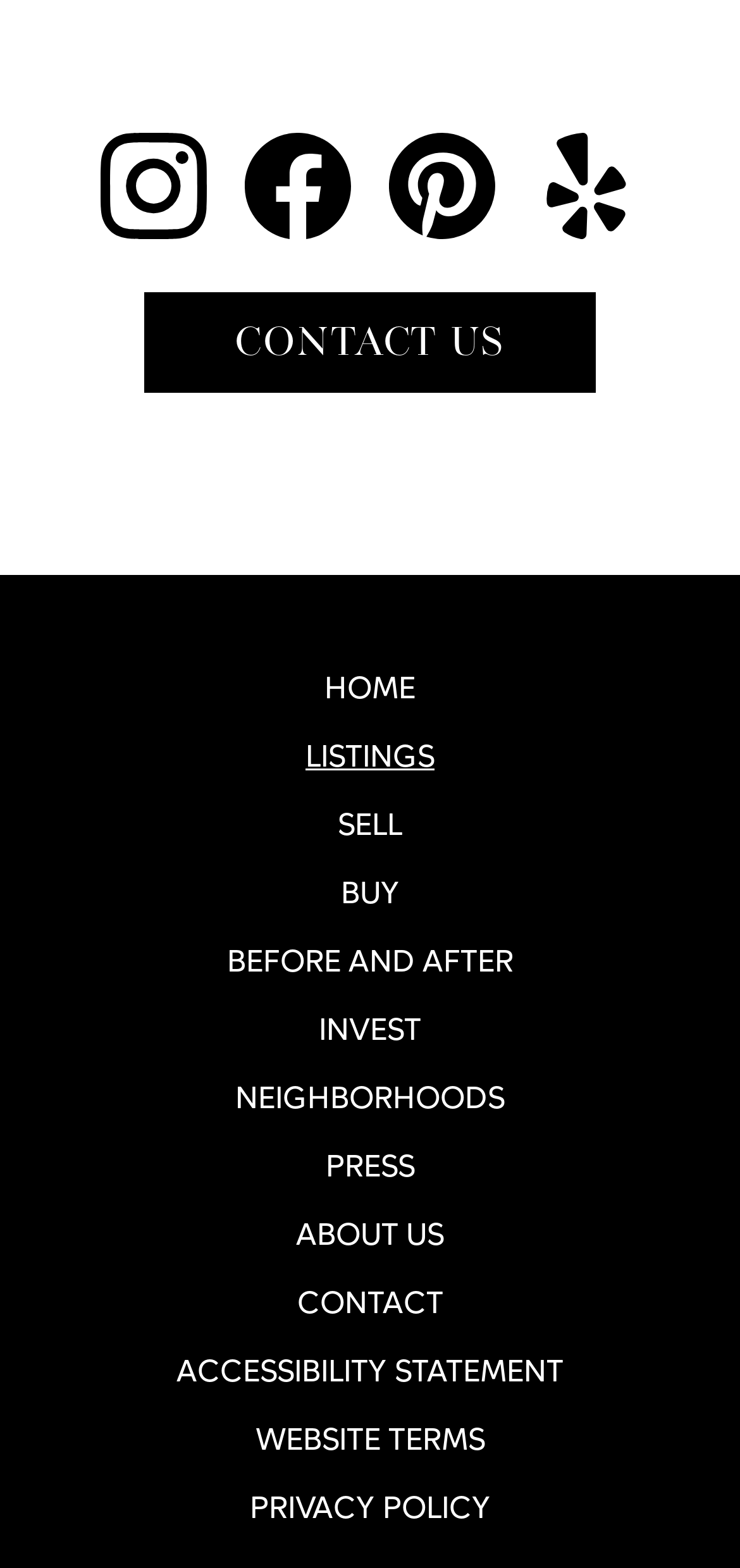Based on the visual content of the image, answer the question thoroughly: What is the contact link located near?

I determined this by examining the bounding box coordinates of the 'CONTACT US' link, which indicate that it is located near the top of the page, with a y1 coordinate of 0.187.